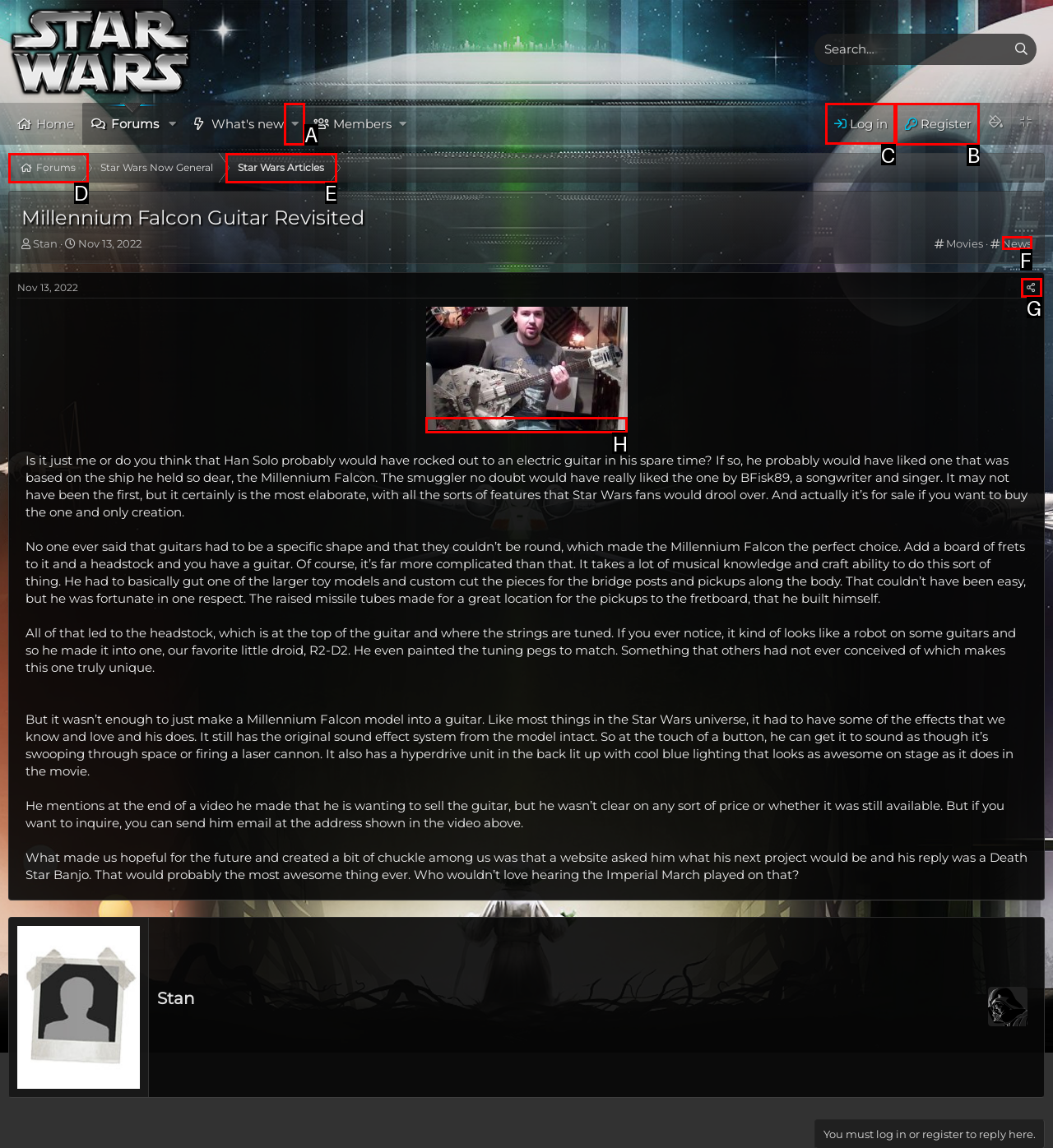Indicate the letter of the UI element that should be clicked to accomplish the task: Log in to the website. Answer with the letter only.

C